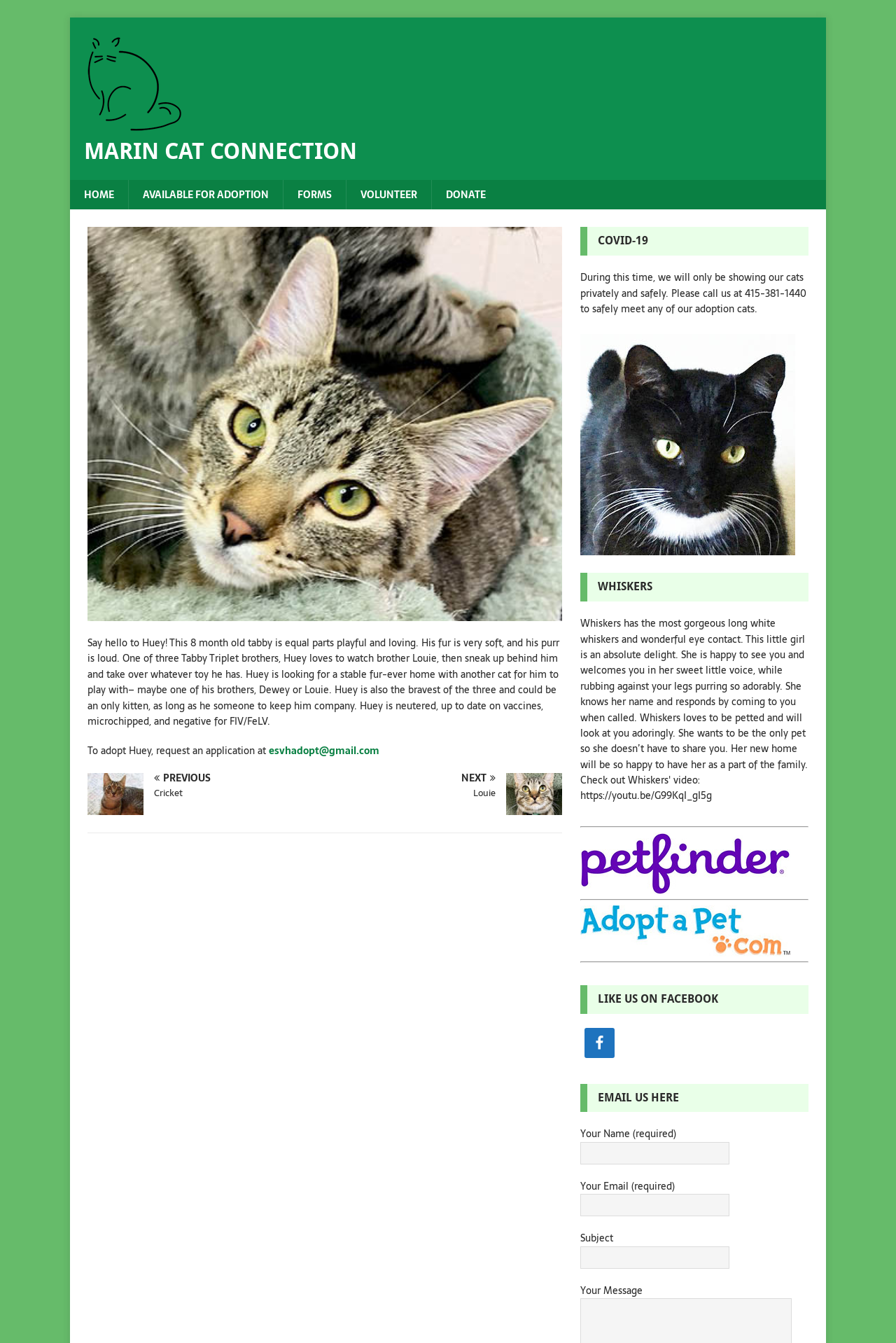Could you provide the bounding box coordinates for the portion of the screen to click to complete this instruction: "View Huey's adoption information"?

[0.098, 0.473, 0.624, 0.543]